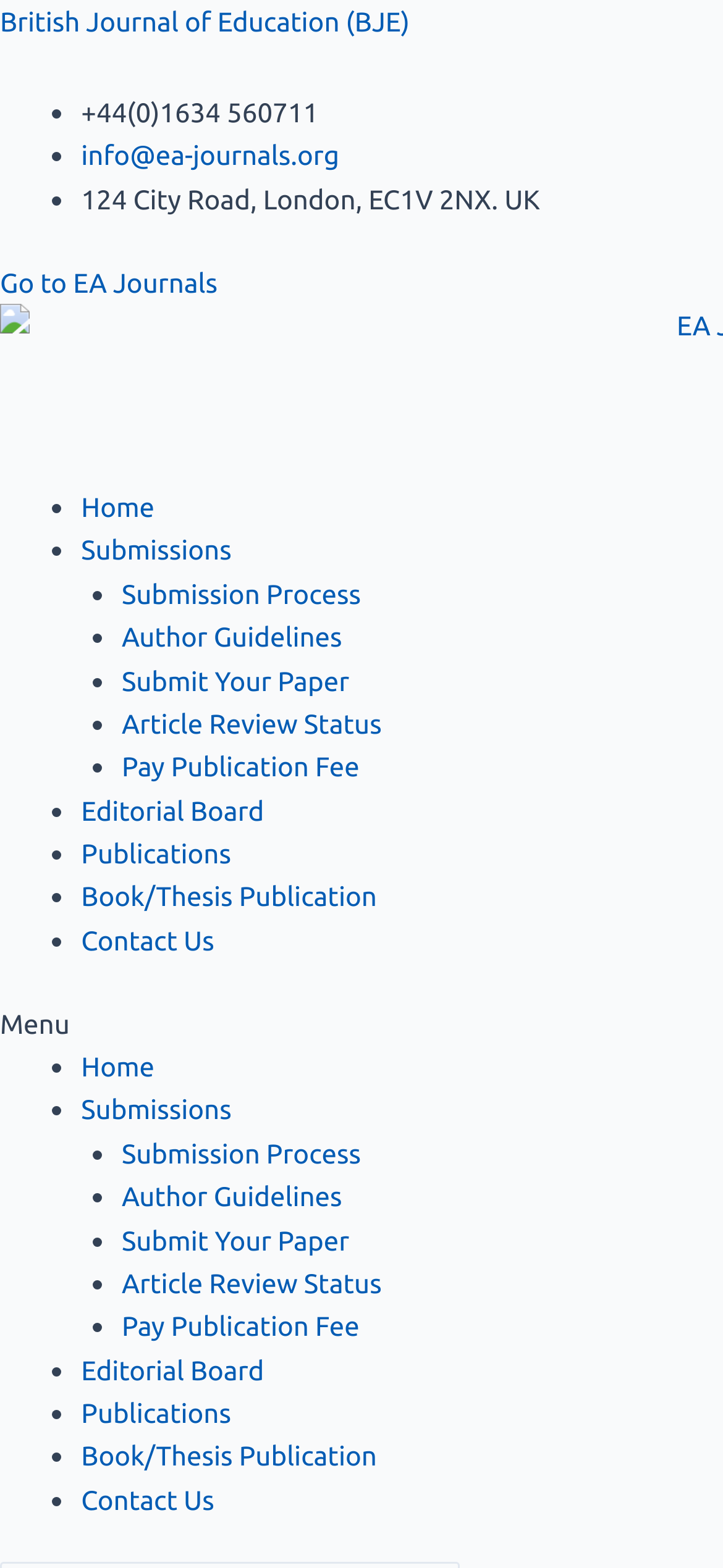Please find the bounding box coordinates (top-left x, top-left y, bottom-right x, bottom-right y) in the screenshot for the UI element described as follows: British Journal of Education (BJE)

[0.0, 0.004, 0.567, 0.024]